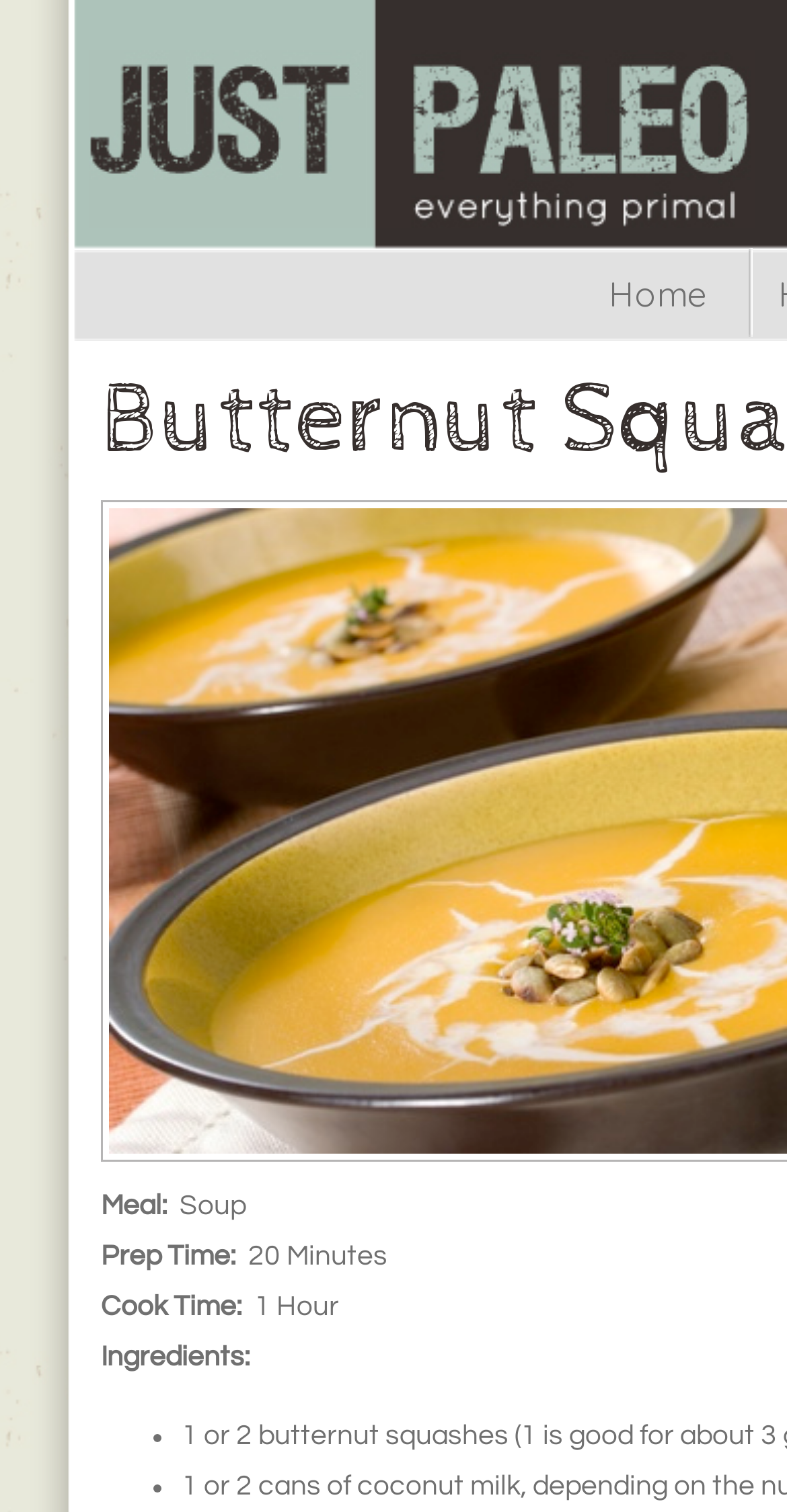Find the bounding box coordinates for the HTML element described as: "Home". The coordinates should consist of four float values between 0 and 1, i.e., [left, top, right, bottom].

[0.773, 0.18, 0.899, 0.208]